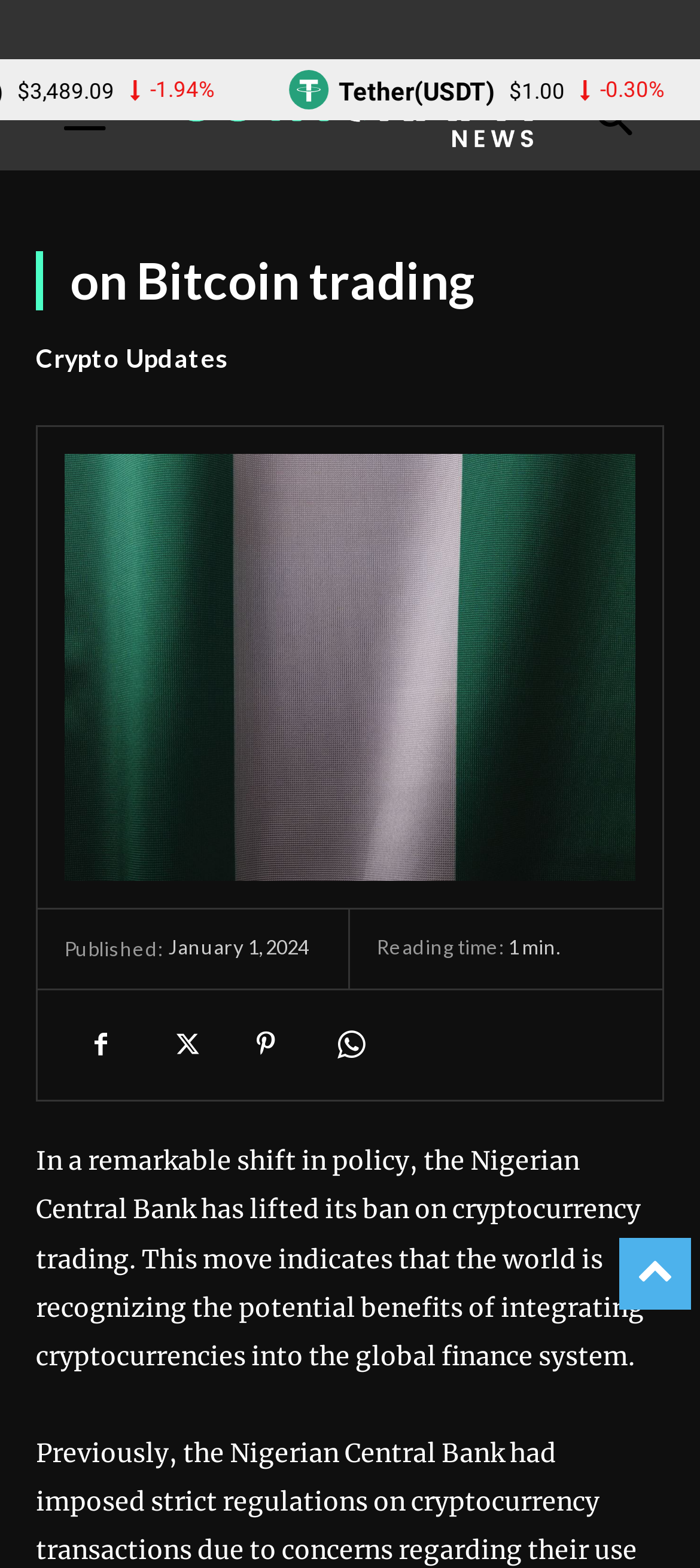Given the webpage screenshot and the description, determine the bounding box coordinates (top-left x, top-left y, bottom-right x, bottom-right y) that define the location of the UI element matching this description: Facebook

[0.092, 0.643, 0.195, 0.689]